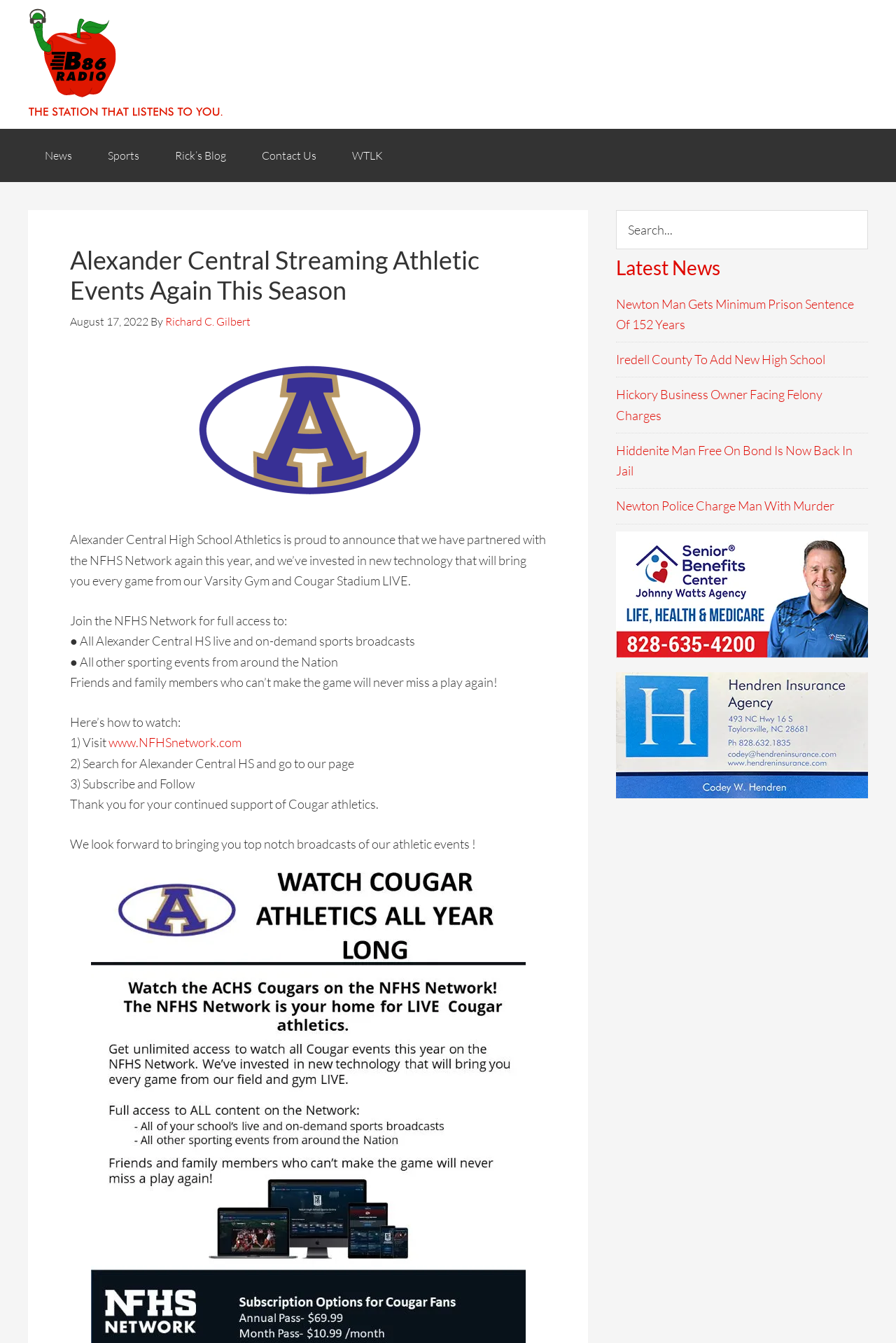Please extract the primary headline from the webpage.

Alexander Central Streaming Athletic Events Again This Season